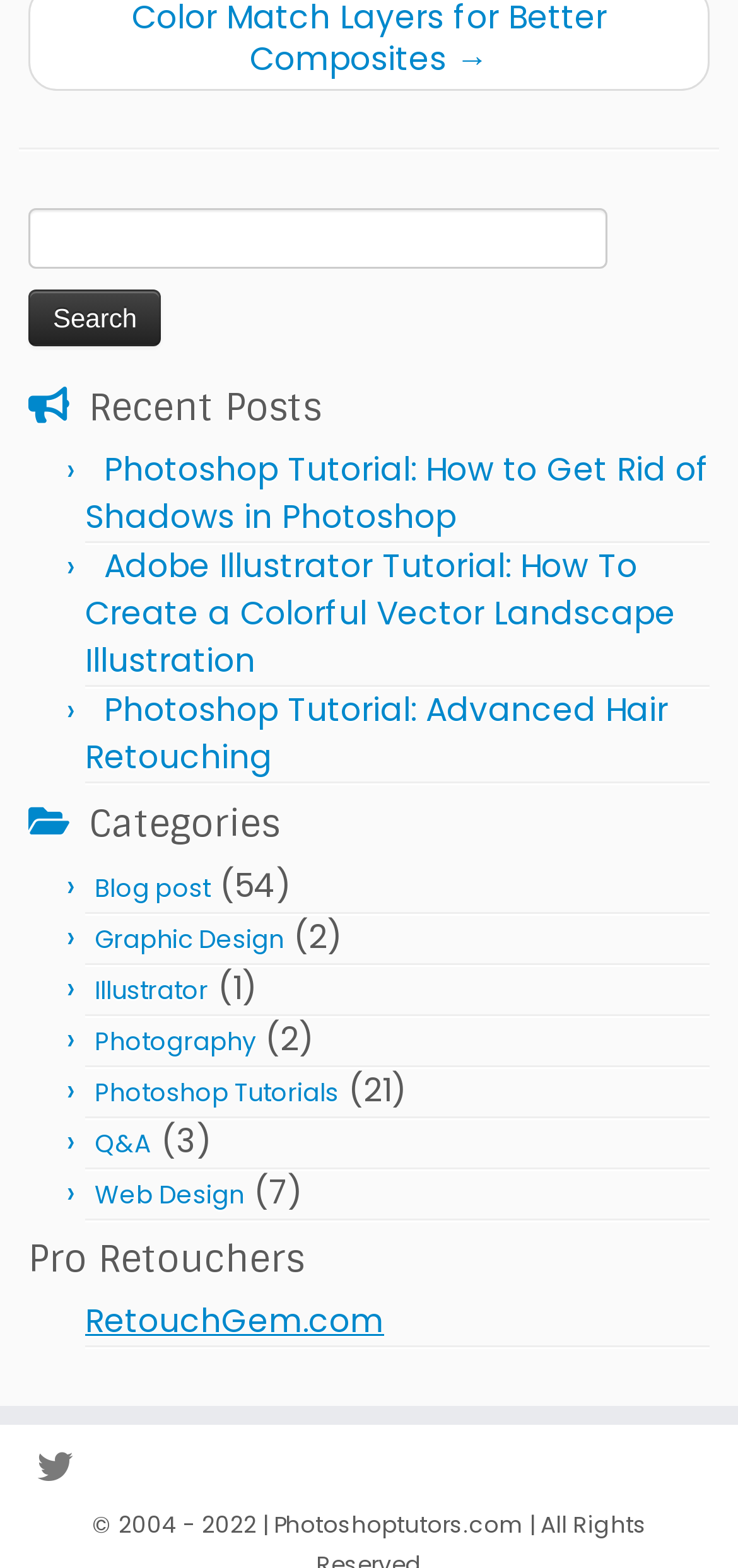How many recent posts are listed?
Please answer the question as detailed as possible.

I counted the number of links under the 'Recent Posts' section, which are 'Photoshop Tutorial: How to Get Rid of Shadows in Photoshop', 'Adobe Illustrator Tutorial: How To Create a Colorful Vector Landscape Illustration', and 'Photoshop Tutorial: Advanced Hair Retouching', totaling 3 recent posts.